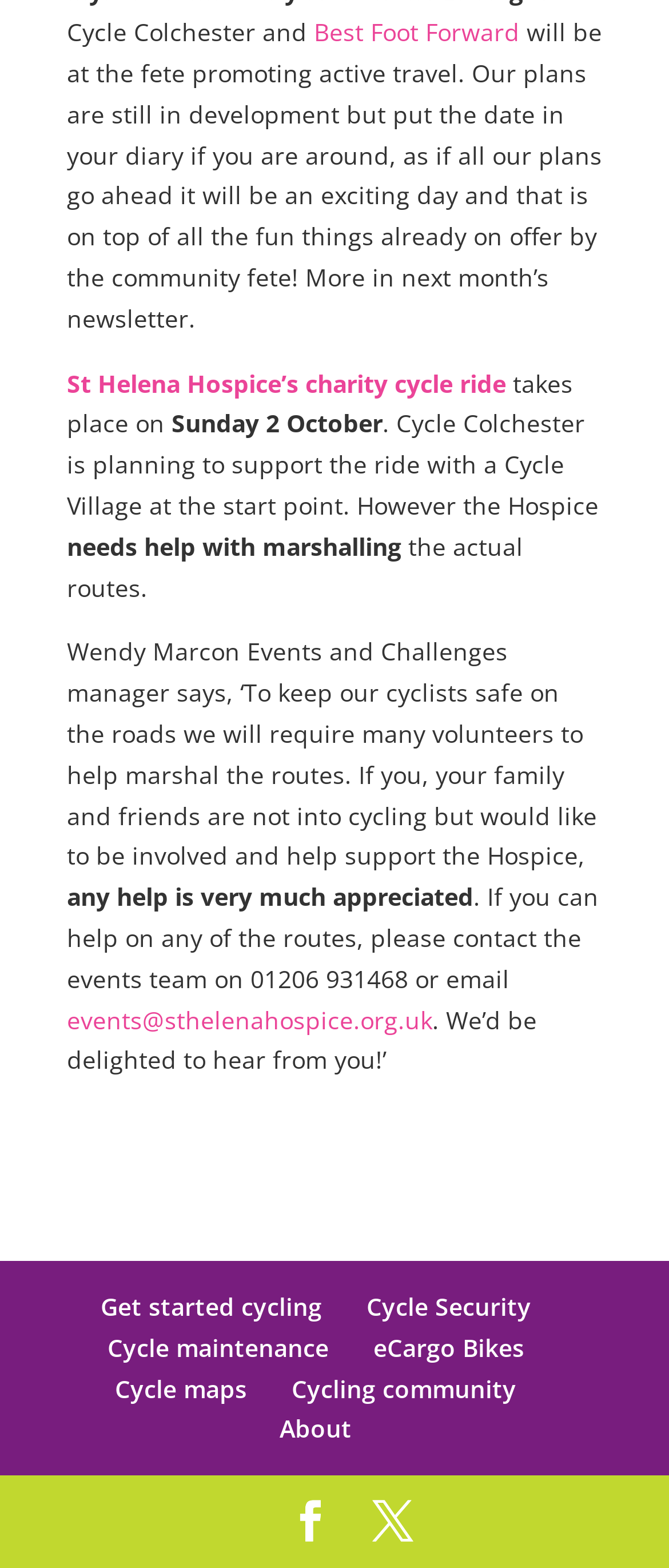Please answer the following question using a single word or phrase: 
What is the purpose of the Cycle Village?

To support the charity cycle ride